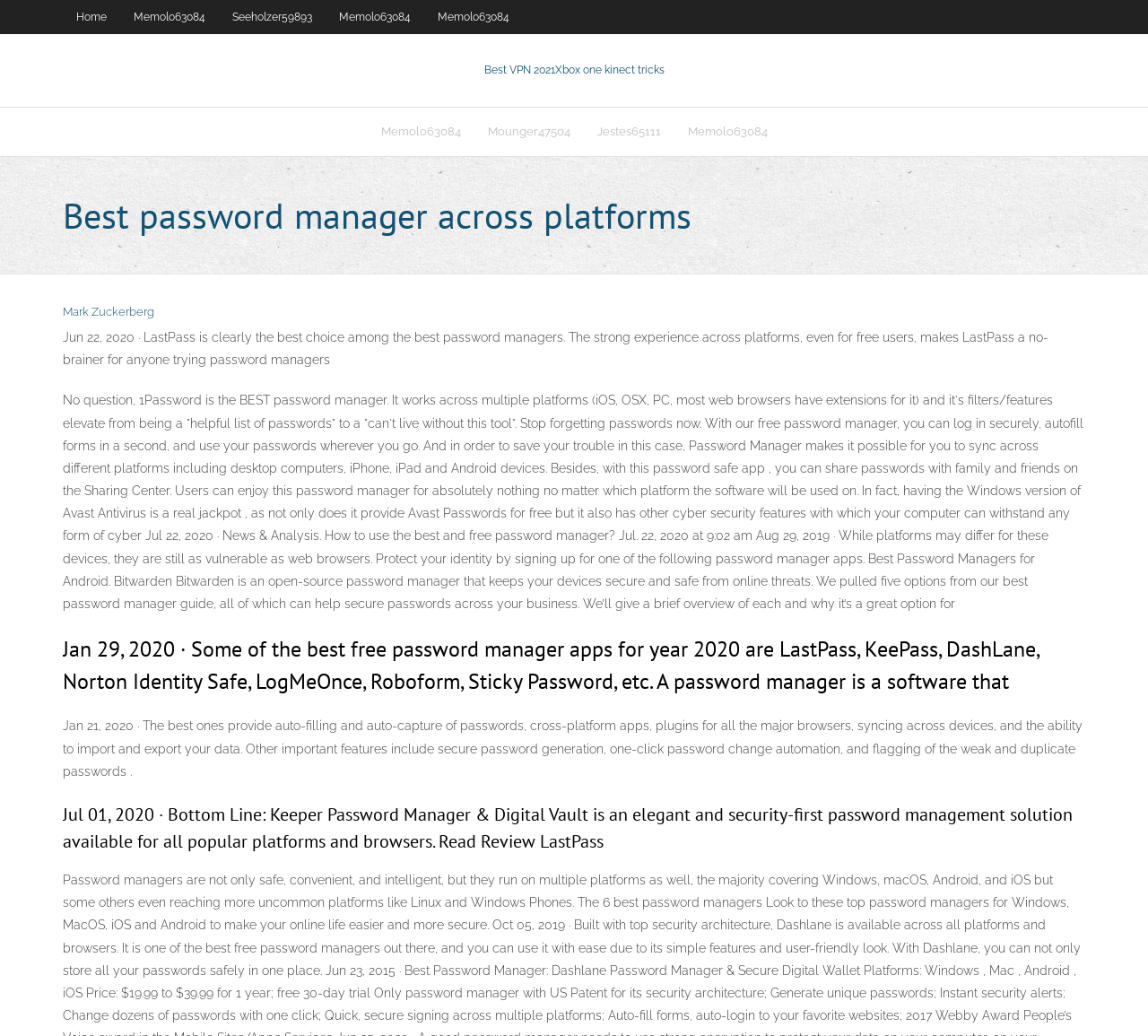What is the importance of password managers for Android devices?
Please respond to the question thoroughly and include all relevant details.

The webpage suggests that password managers are important for Android devices because they help to protect identity by securing passwords, and it provides a list of best password managers for Android devices.